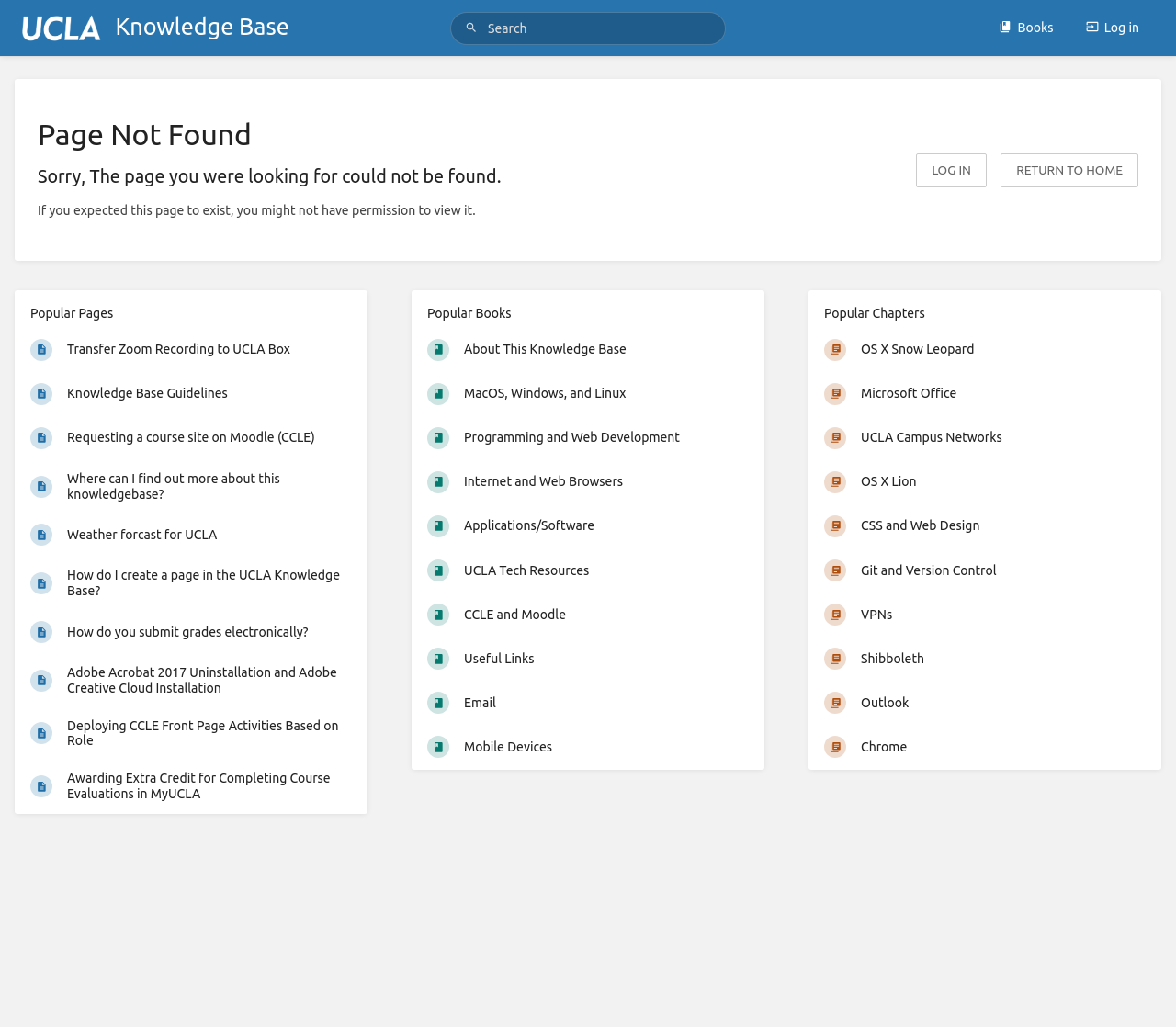Please identify the bounding box coordinates for the region that you need to click to follow this instruction: "Click on the LOG IN button".

[0.779, 0.149, 0.839, 0.182]